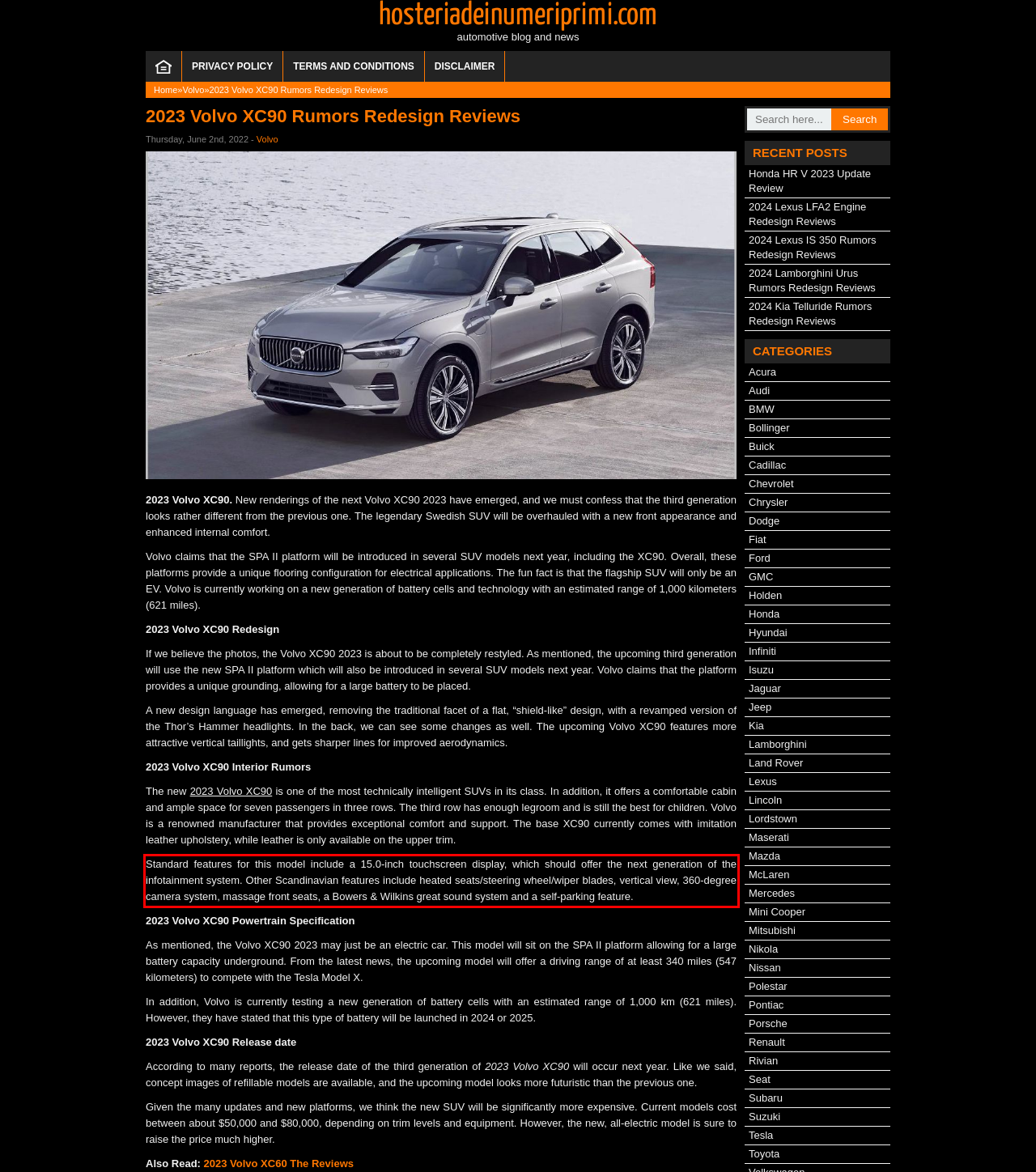You are given a screenshot showing a webpage with a red bounding box. Perform OCR to capture the text within the red bounding box.

Standard features for this model include a 15.0-inch touchscreen display, which should offer the next generation of the infotainment system. Other Scandinavian features include heated seats/steering wheel/wiper blades, vertical view, 360-degree camera system, massage front seats, a Bowers & Wilkins great sound system and a self-parking feature.